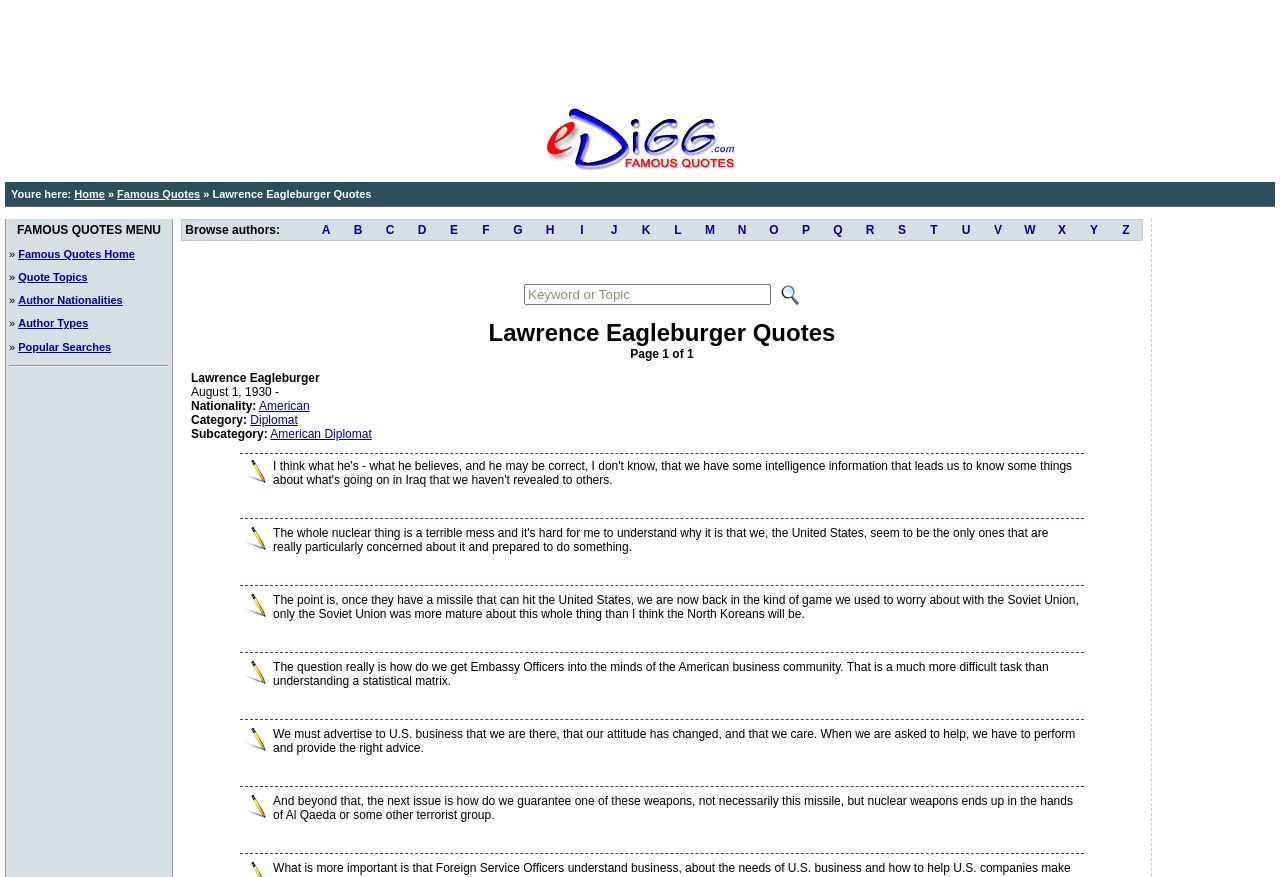Describe the entire webpage, focusing on both content and design.

This webpage is dedicated to showcasing quotes from Lawrence Eagleburger. At the top, there is an advertisement iframe. Below it, there is a layout table with multiple rows. The first row contains a link and an image. The second row has an image, and the third row displays a breadcrumb navigation with links to "Home", "Famous Quotes", and "Lawrence Eagleburger Quotes". 

The fourth row has two images, and the fifth row contains multiple links to "Famous Quotes Home", "Quote Topics", "Author Nationalities", "Author Types", and "Popular Searches", separated by » symbols. There is also a horizontal separator line below these links.

The main content of the page is a layout table with a single row, which contains 26 layout table cells. Each cell displays a letter of the alphabet, from A to Z, with a corresponding link. These links are arranged horizontally, allowing users to browse quotes by author's last name.